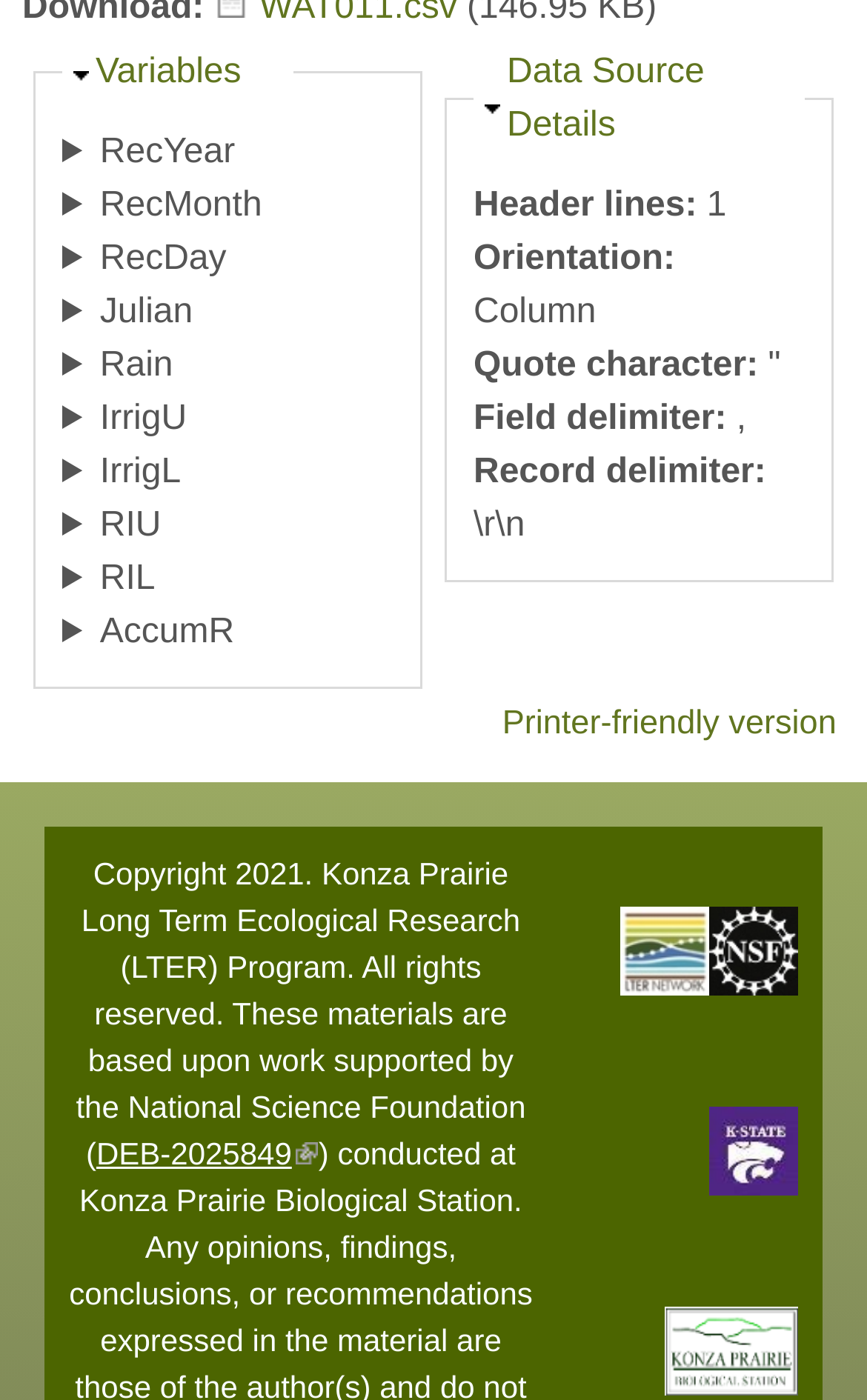Bounding box coordinates should be in the format (top-left x, top-left y, bottom-right x, bottom-right y) and all values should be floating point numbers between 0 and 1. Determine the bounding box coordinate for the UI element described as: name="s" placeholder="Search"

None